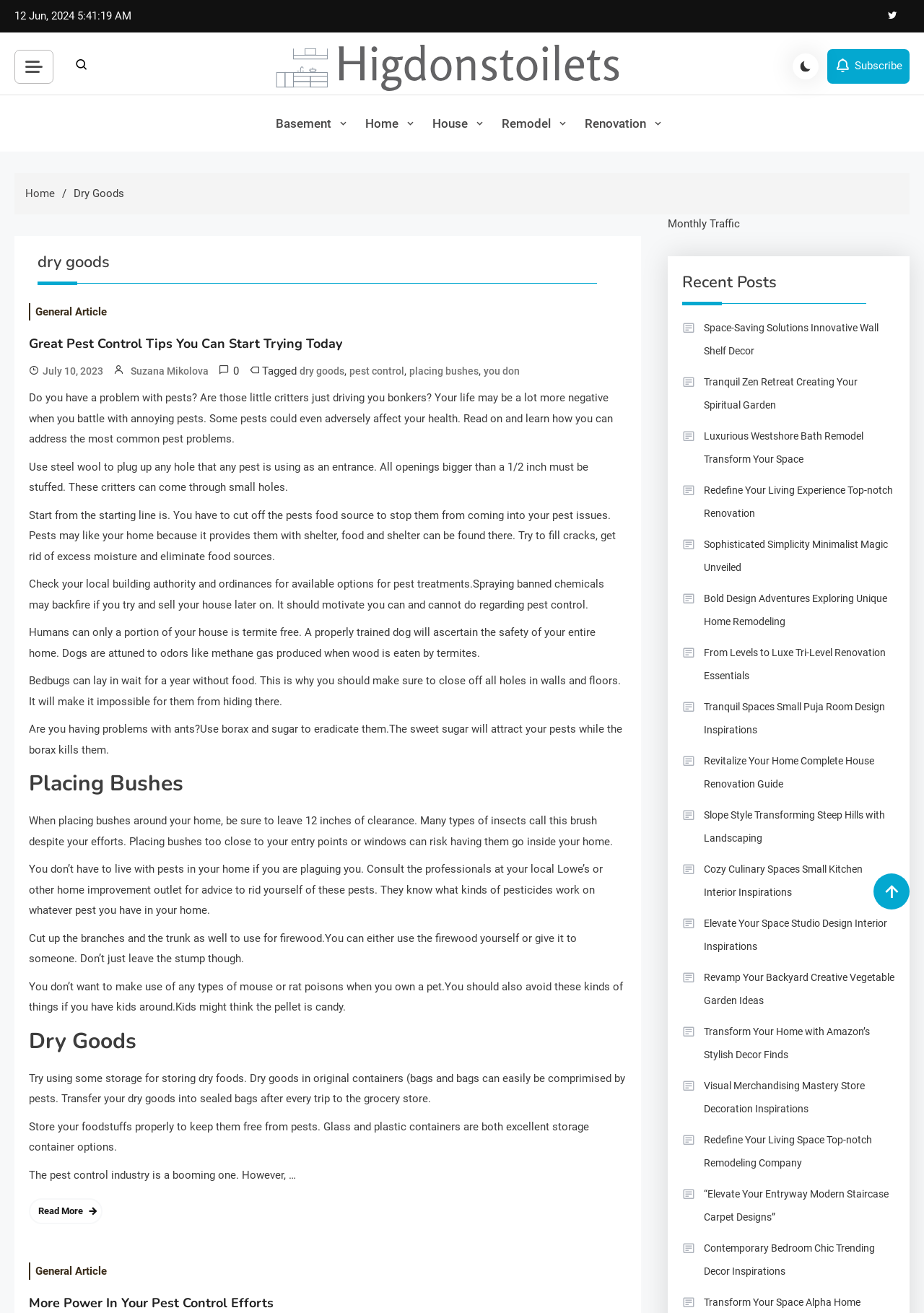Can you specify the bounding box coordinates for the region that should be clicked to fulfill this instruction: "Click on the 'Higdonstoilets' link".

[0.29, 0.045, 0.675, 0.055]